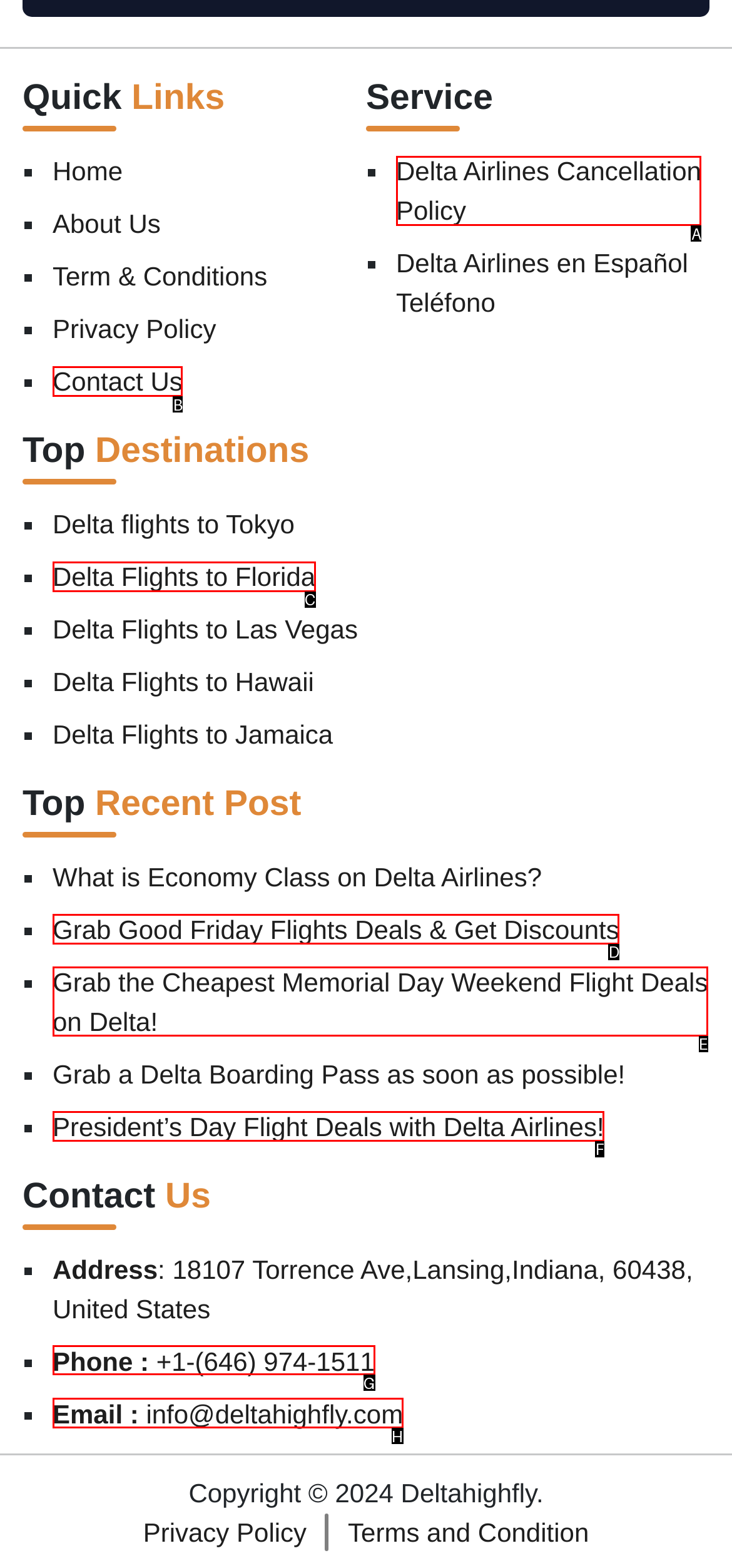For the task "Contact via phone number", which option's letter should you click? Answer with the letter only.

G